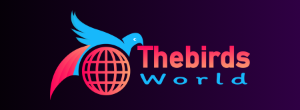Utilize the information from the image to answer the question in detail:
What is the background color of the logo?

The background of the logo is a sleek gradient of dark colors, which enhances the visual appeal and modernity of the logo, making it stand out.